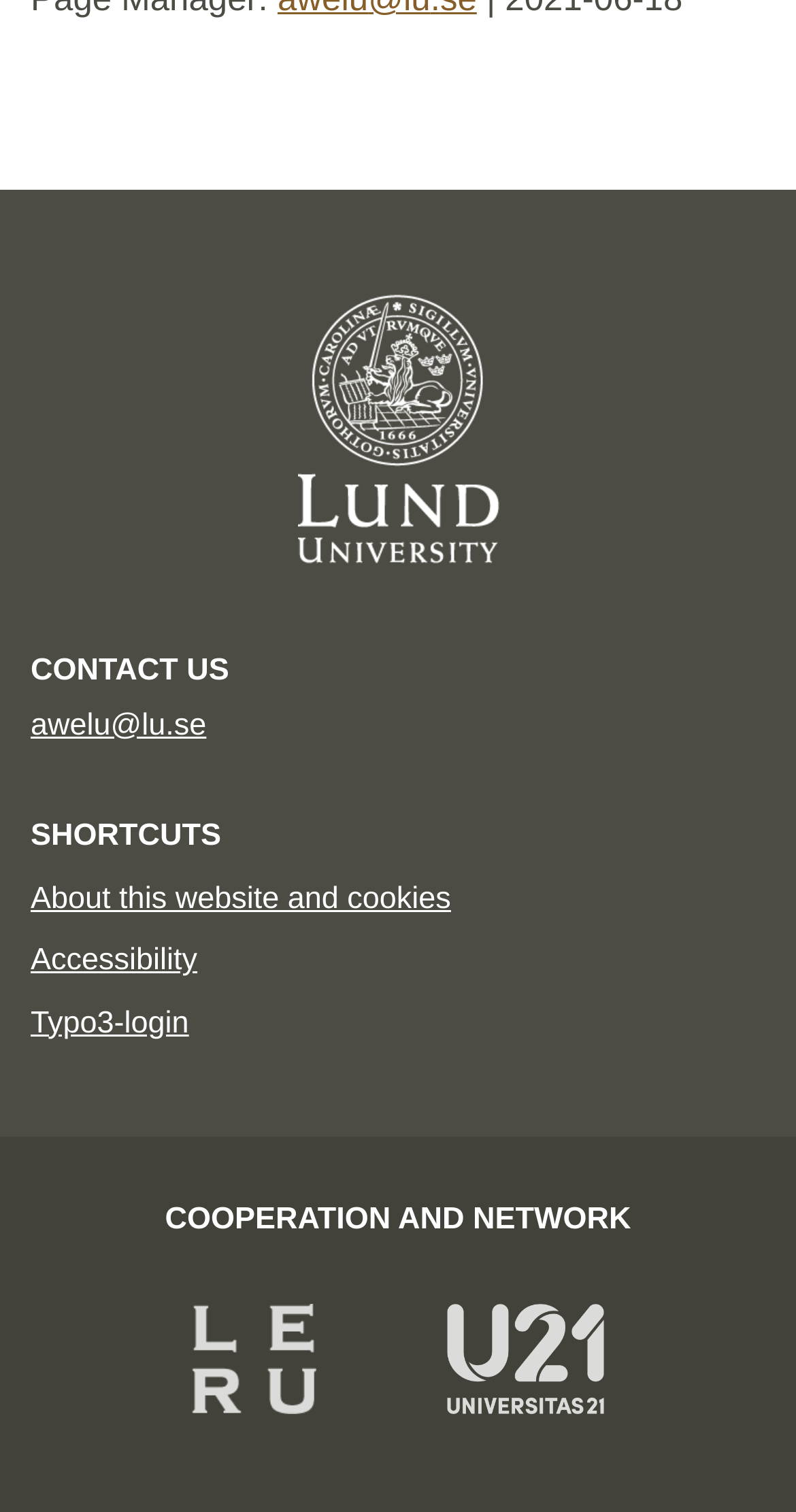Using the format (top-left x, top-left y, bottom-right x, bottom-right y), and given the element description, identify the bounding box coordinates within the screenshot: alt="lund university logotype"

[0.373, 0.273, 0.627, 0.296]